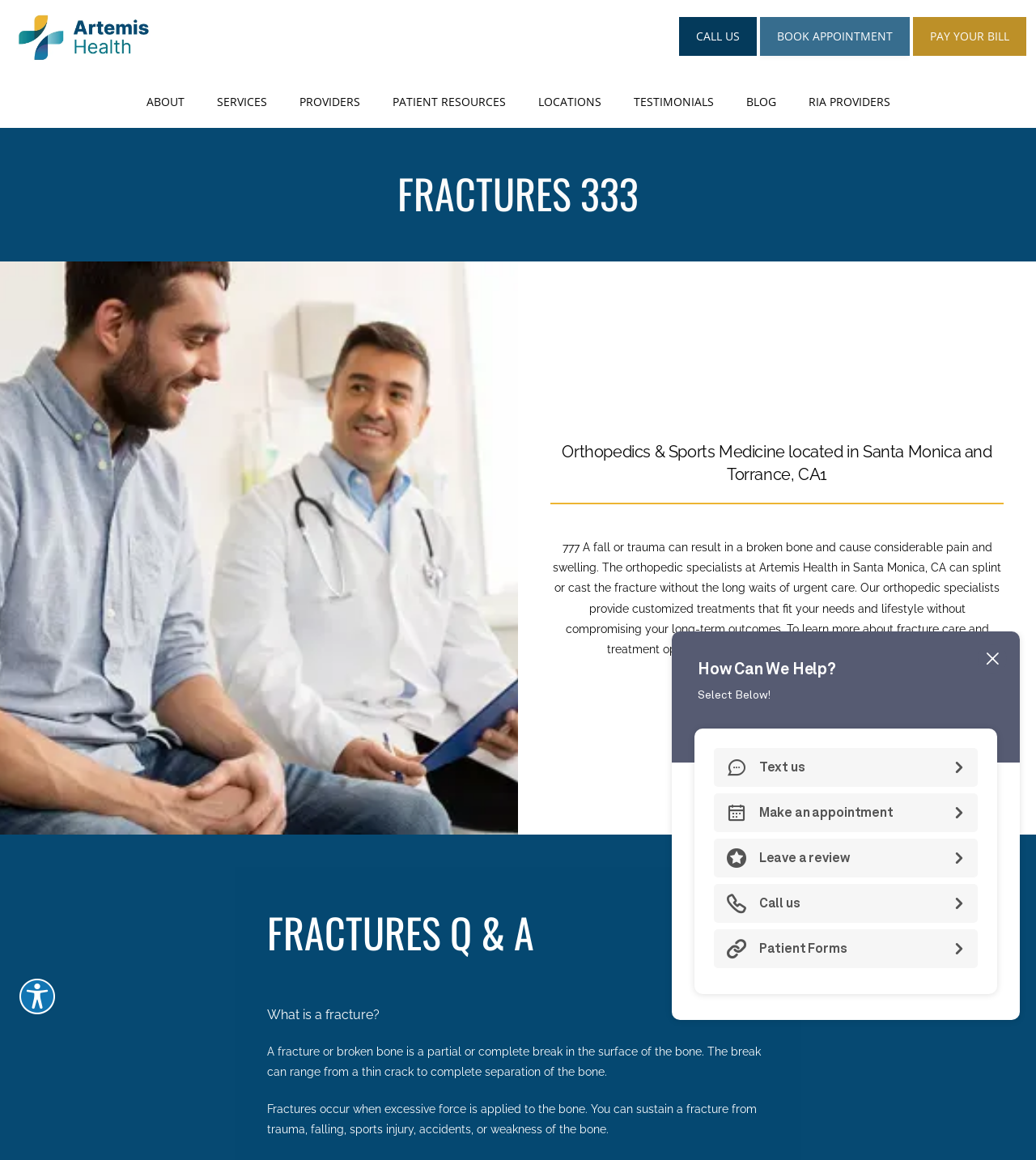Find the bounding box coordinates of the clickable area that will achieve the following instruction: "Click the ABOUT link".

[0.141, 0.081, 0.178, 0.094]